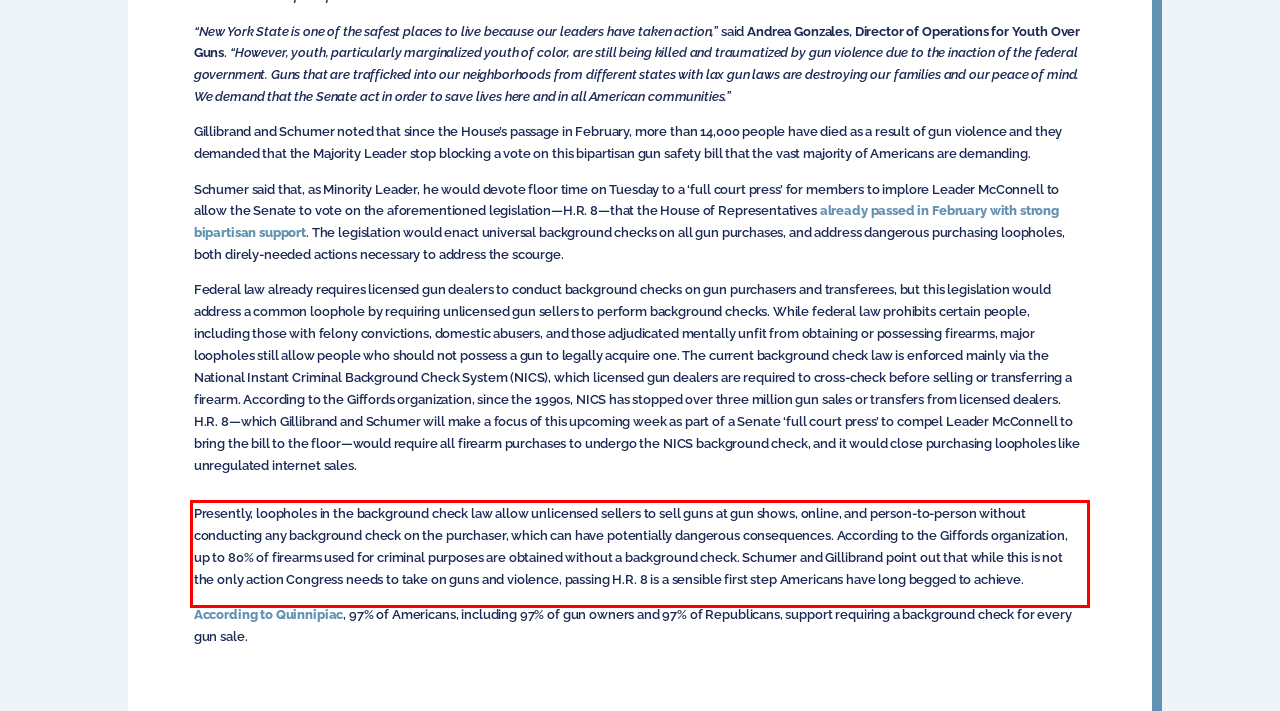Analyze the webpage screenshot and use OCR to recognize the text content in the red bounding box.

Presently, loopholes in the background check law allow unlicensed sellers to sell guns at gun shows, online, and person-to-person without conducting any background check on the purchaser, which can have potentially dangerous consequences. According to the Giffords organization, up to 80% of firearms used for criminal purposes are obtained without a background check. Schumer and Gillibrand point out that while this is not the only action Congress needs to take on guns and violence, passing H.R. 8 is a sensible first step Americans have long begged to achieve.